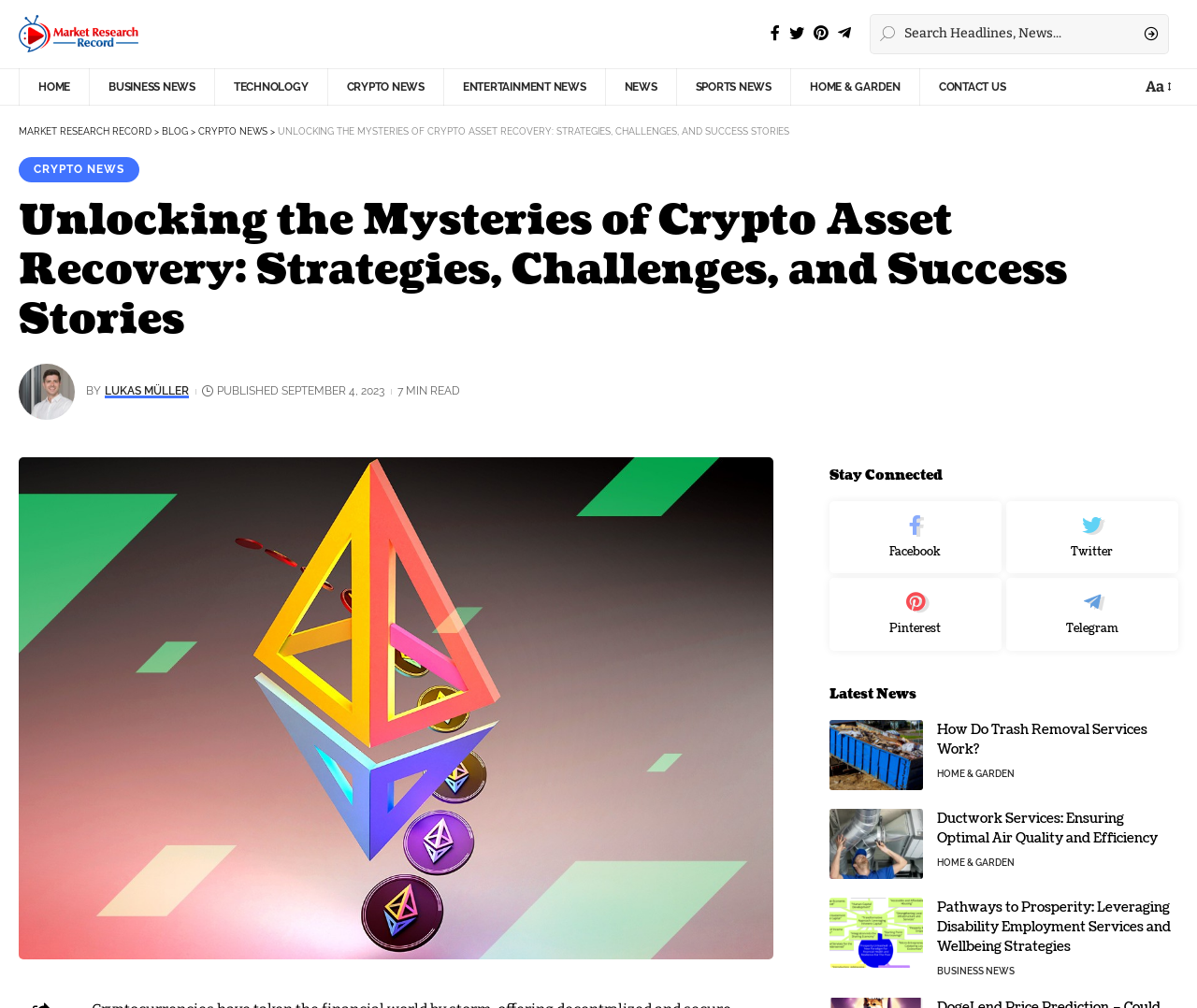Please locate the bounding box coordinates of the element that should be clicked to complete the given instruction: "Learn more about Hideez Key Benefits".

None